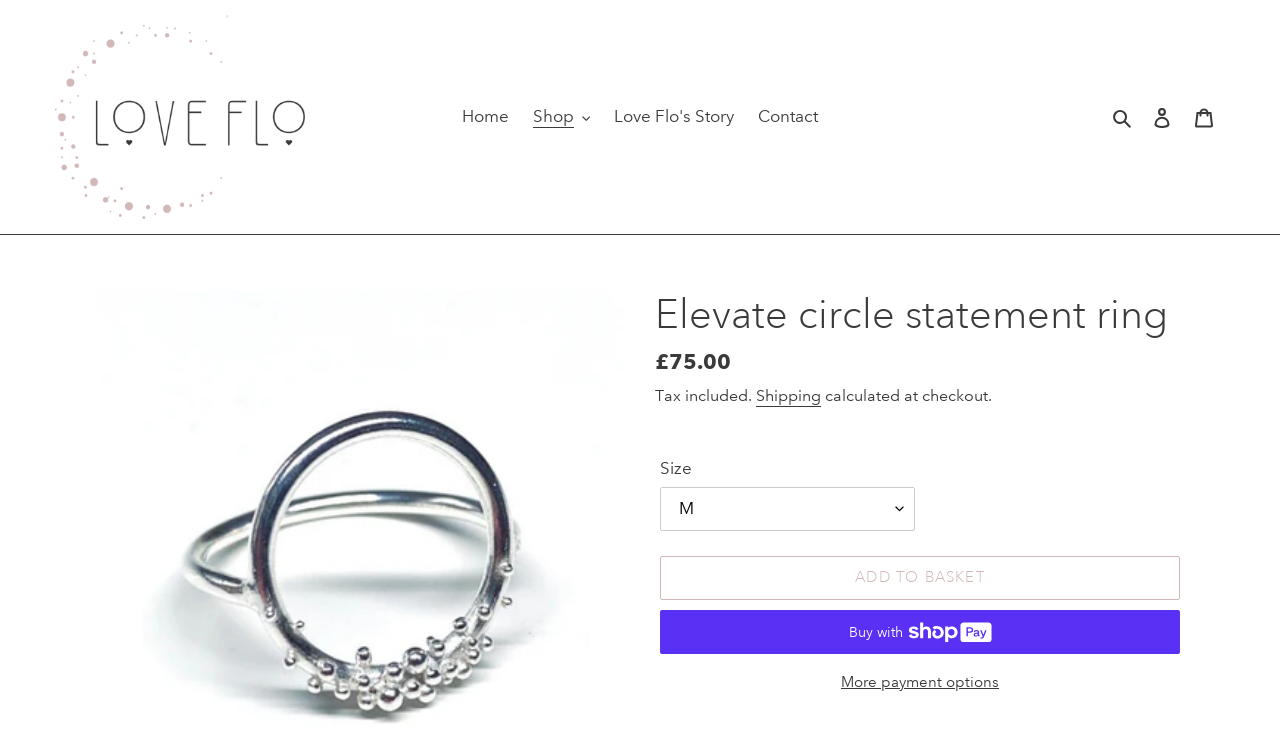Please identify the primary heading on the webpage and return its text.

Elevate circle statement ring